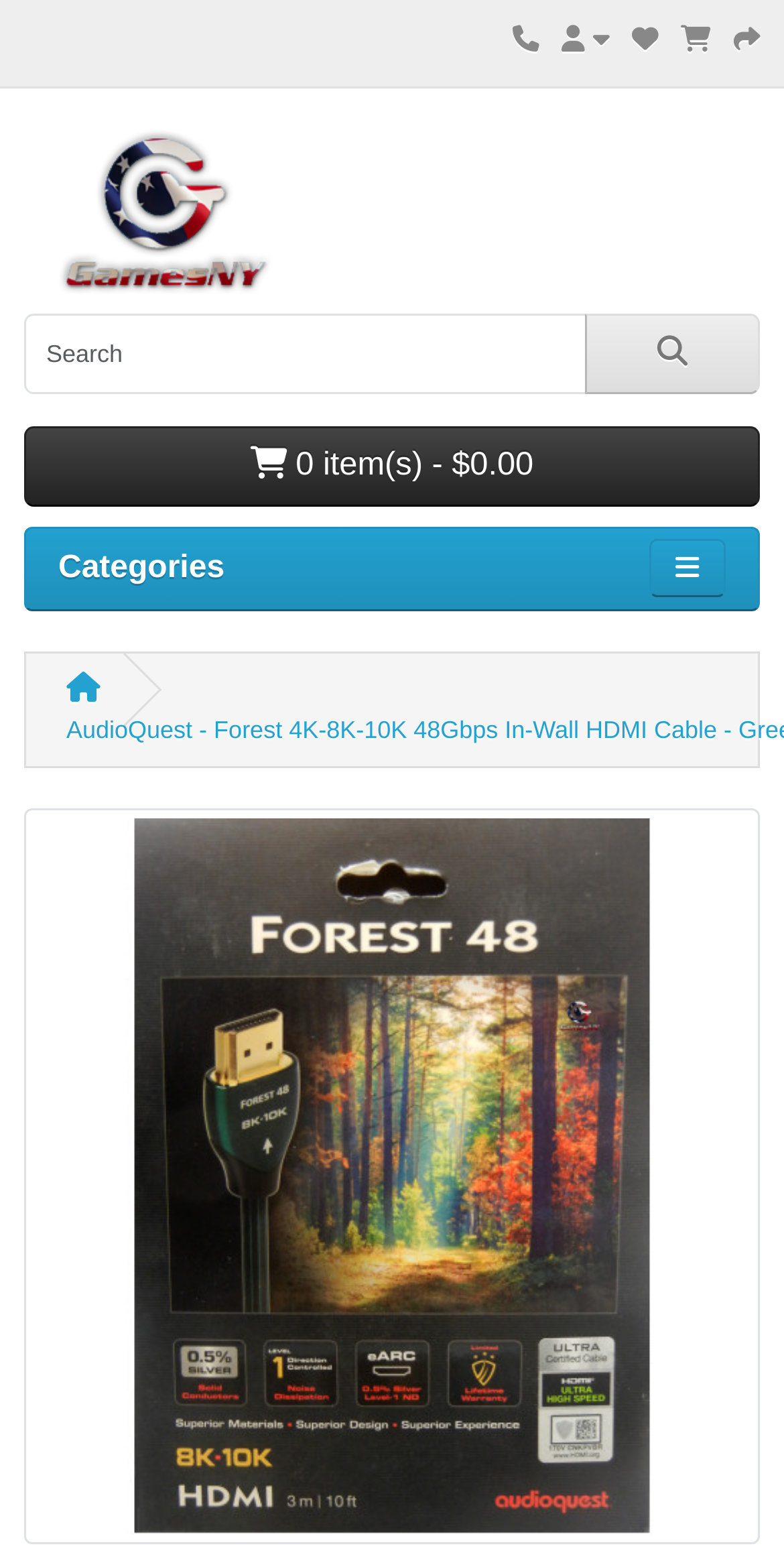Please pinpoint the bounding box coordinates for the region I should click to adhere to this instruction: "View product details".

[0.031, 0.752, 0.969, 0.77]